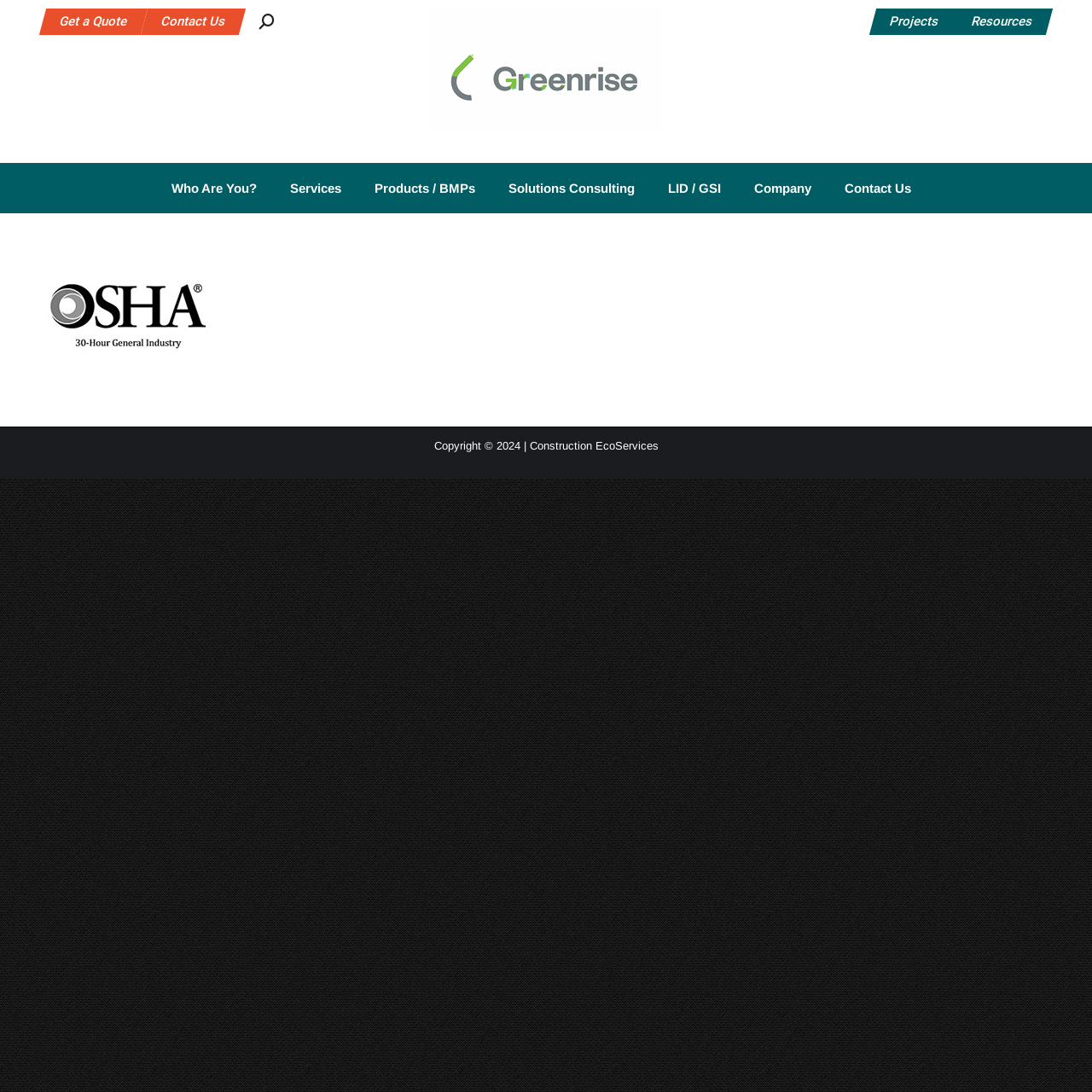What is the purpose of the search bar?
Please answer the question with as much detail and depth as you can.

The search bar is located at the top of the webpage, and it has a label 'Search:' next to it, indicating that it is used to search the website for specific content.